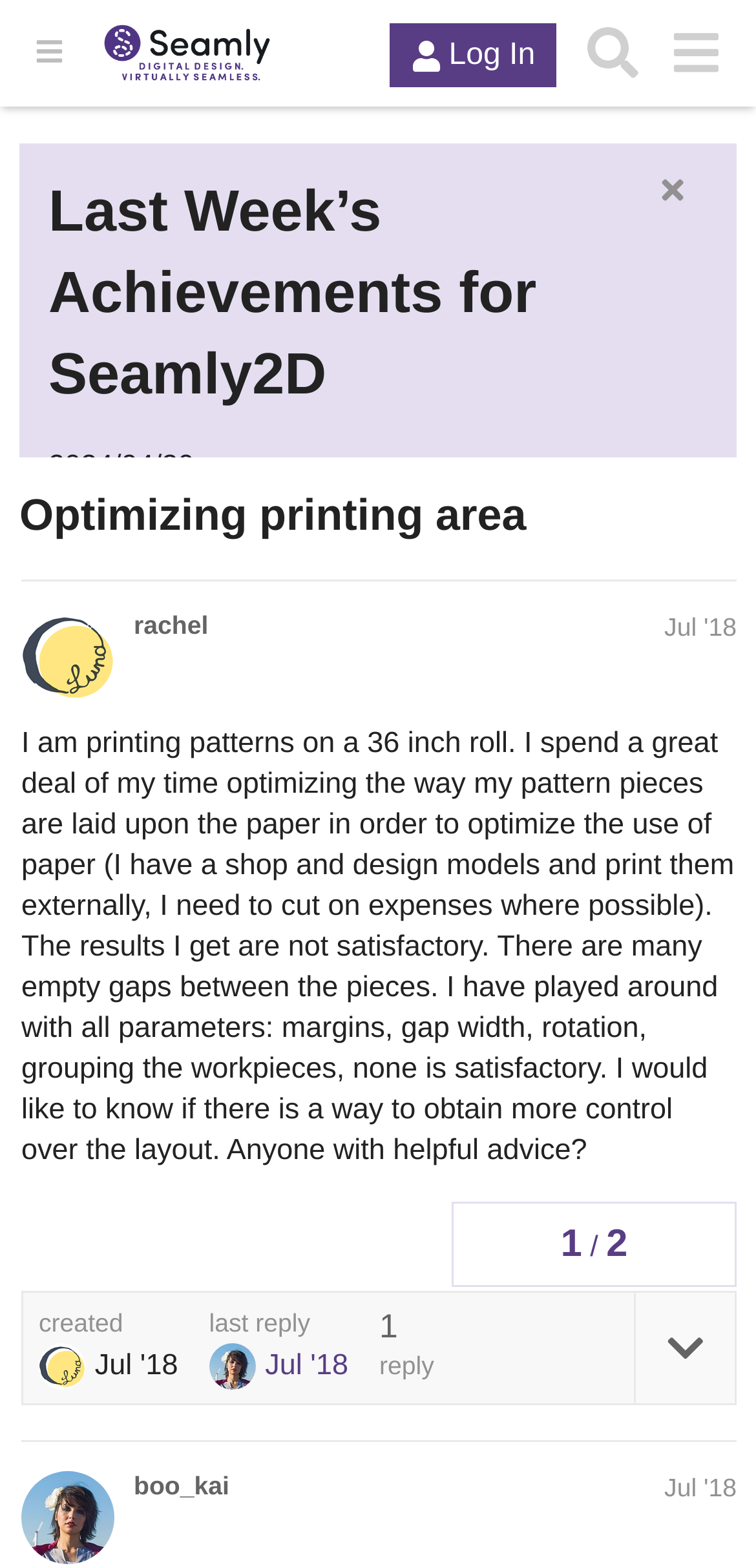Identify the bounding box coordinates for the element that needs to be clicked to fulfill this instruction: "Click the log in button". Provide the coordinates in the format of four float numbers between 0 and 1: [left, top, right, bottom].

[0.516, 0.015, 0.736, 0.056]